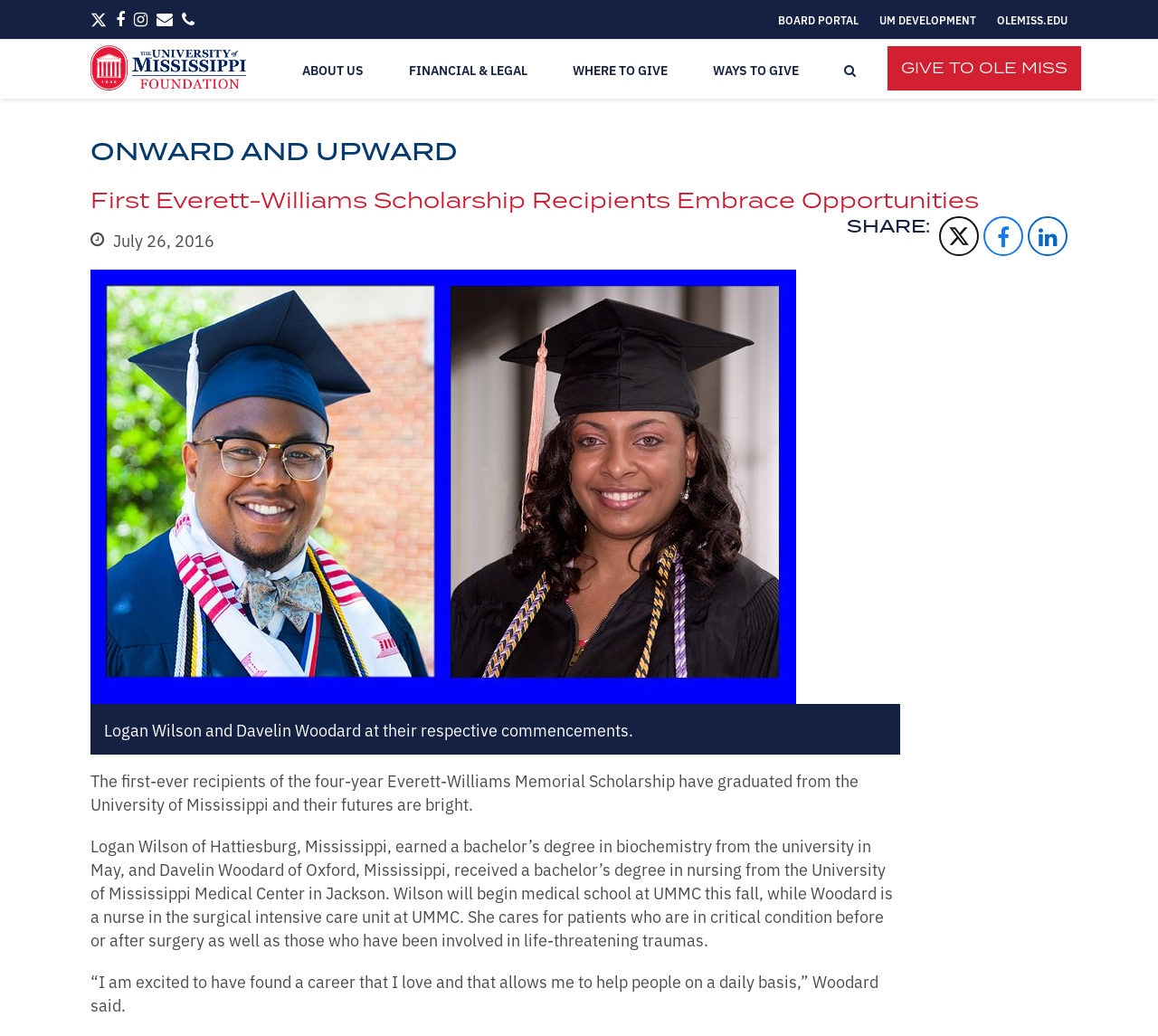What is the university mentioned in the article?
Give a comprehensive and detailed explanation for the question.

I found the answer by reading the text content of the webpage, specifically the sentence 'The first-ever recipients of the four-year Everett-Williams Memorial Scholarship have graduated from the University of Mississippi and their futures are bright.'